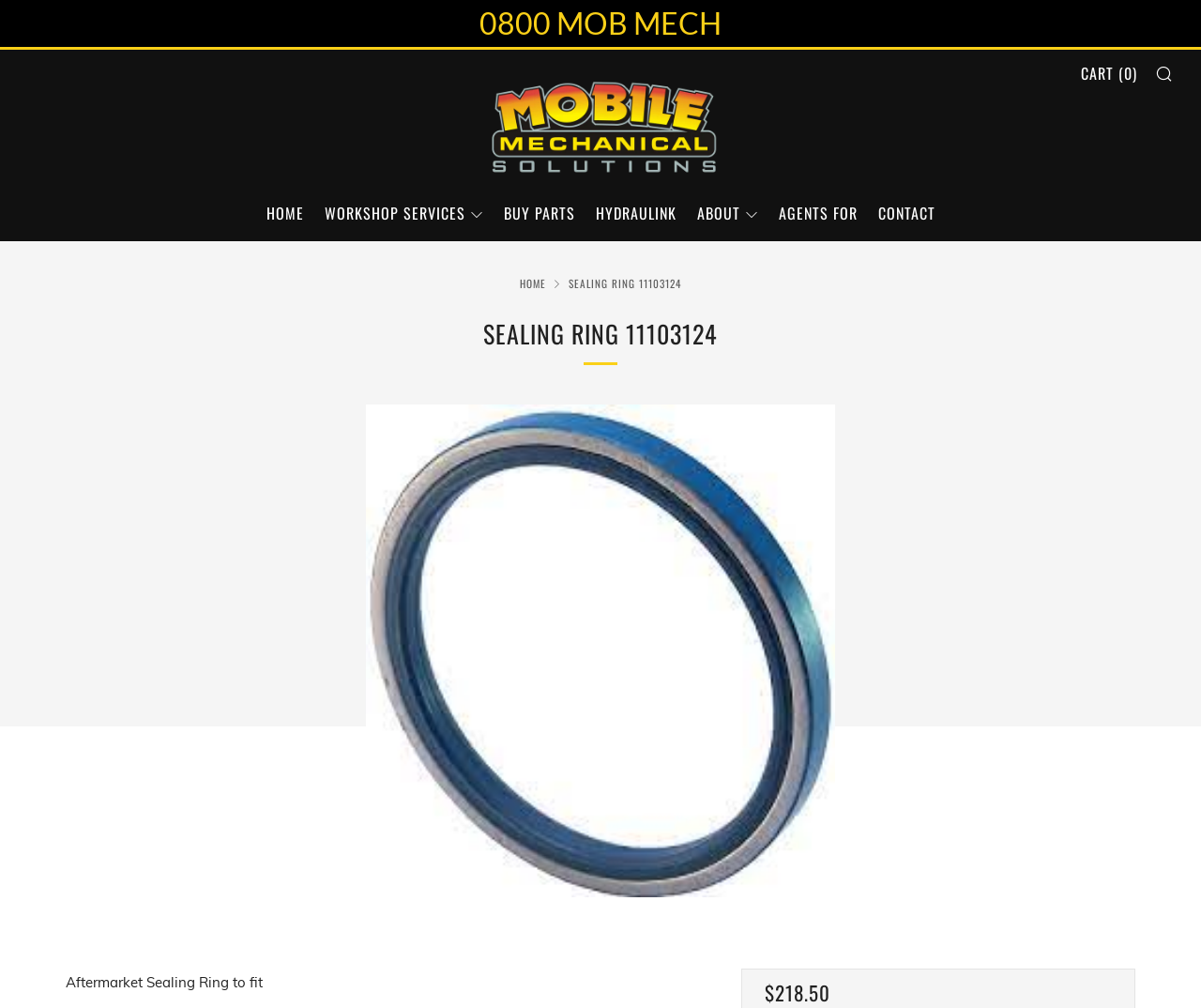Please provide the bounding box coordinates for the element that needs to be clicked to perform the following instruction: "contact us". The coordinates should be given as four float numbers between 0 and 1, i.e., [left, top, right, bottom].

[0.731, 0.197, 0.779, 0.226]